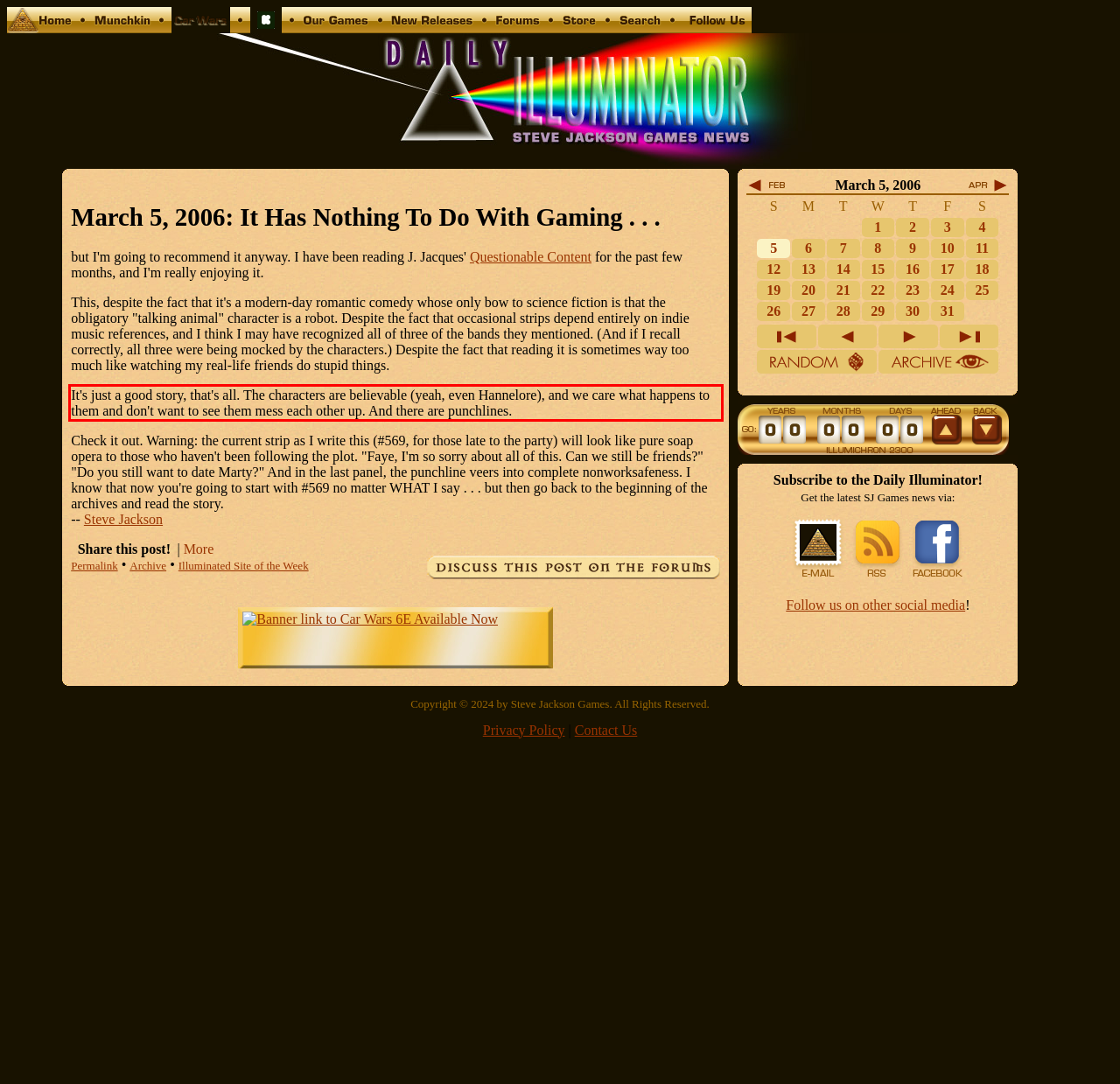Locate the red bounding box in the provided webpage screenshot and use OCR to determine the text content inside it.

It's just a good story, that's all. The characters are believable (yeah, even Hannelore), and we care what happens to them and don't want to see them mess each other up. And there are punchlines.